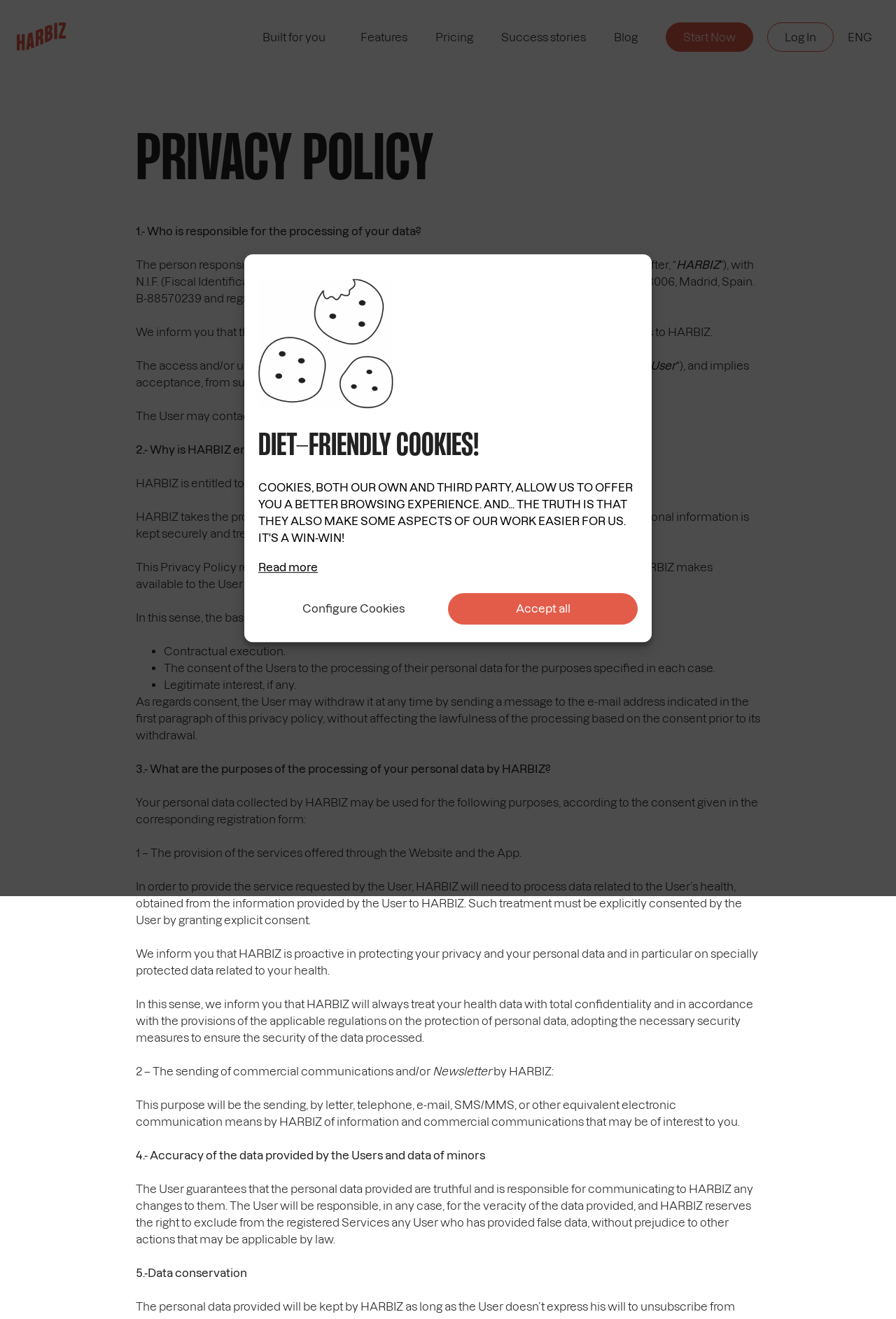Determine the bounding box coordinates of the region I should click to achieve the following instruction: "Go to septembre 2023 archives". Ensure the bounding box coordinates are four float numbers between 0 and 1, i.e., [left, top, right, bottom].

None